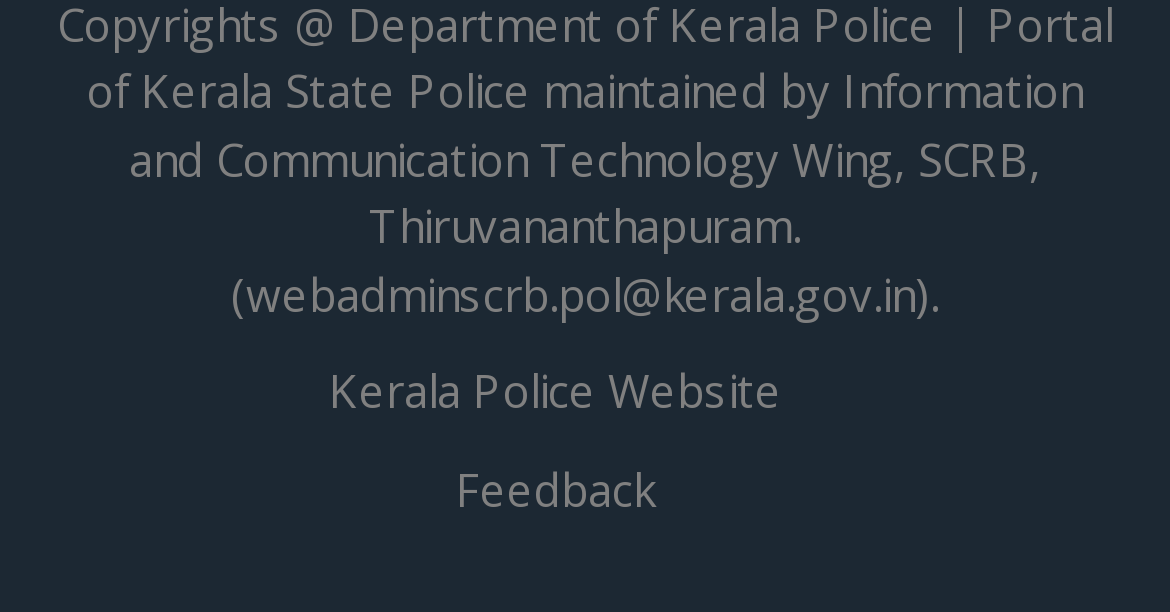What is the last link on the left side?
Answer with a single word or short phrase according to what you see in the image.

Malappuram